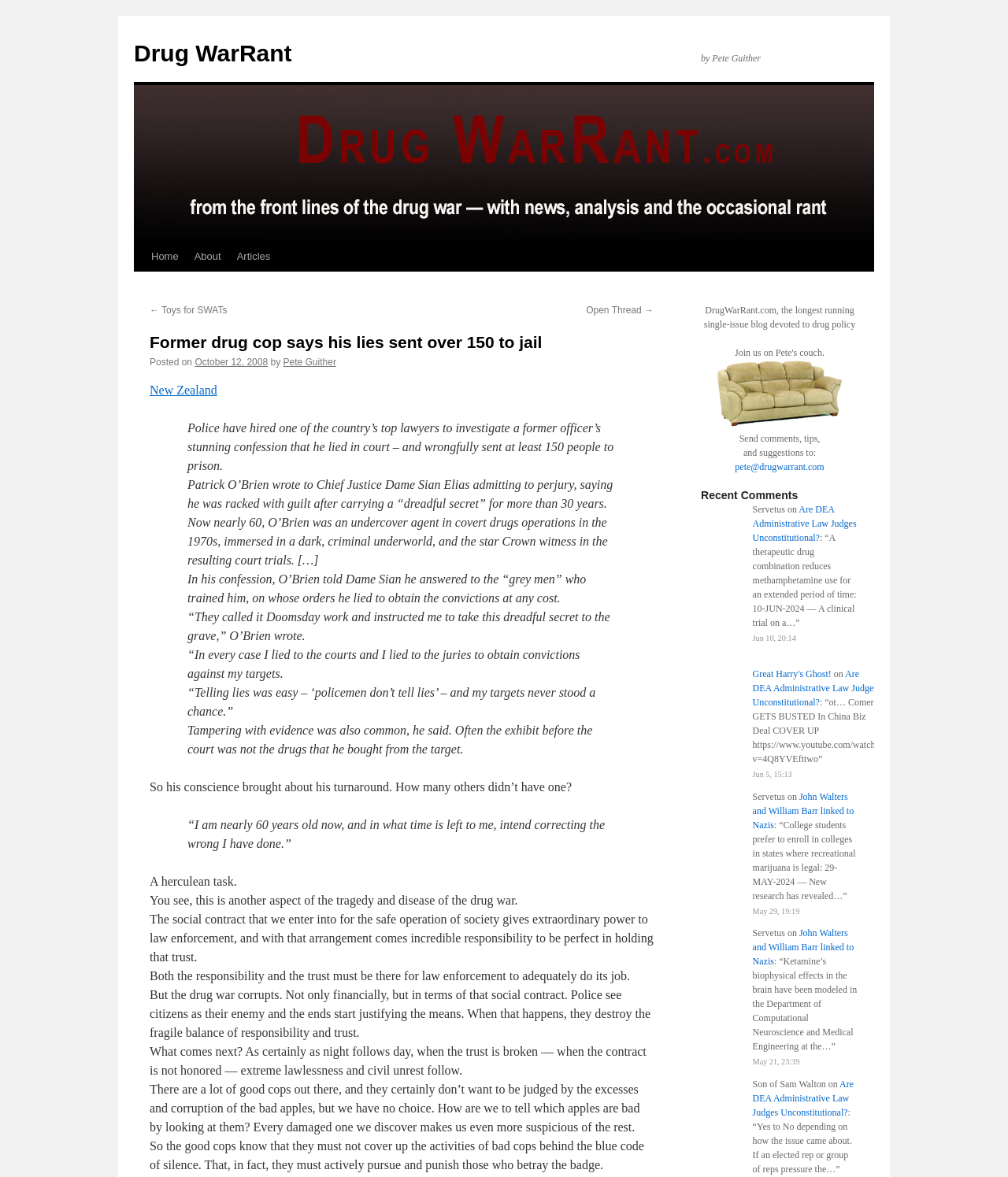Locate the primary heading on the webpage and return its text.

Former drug cop says his lies sent over 150 to jail